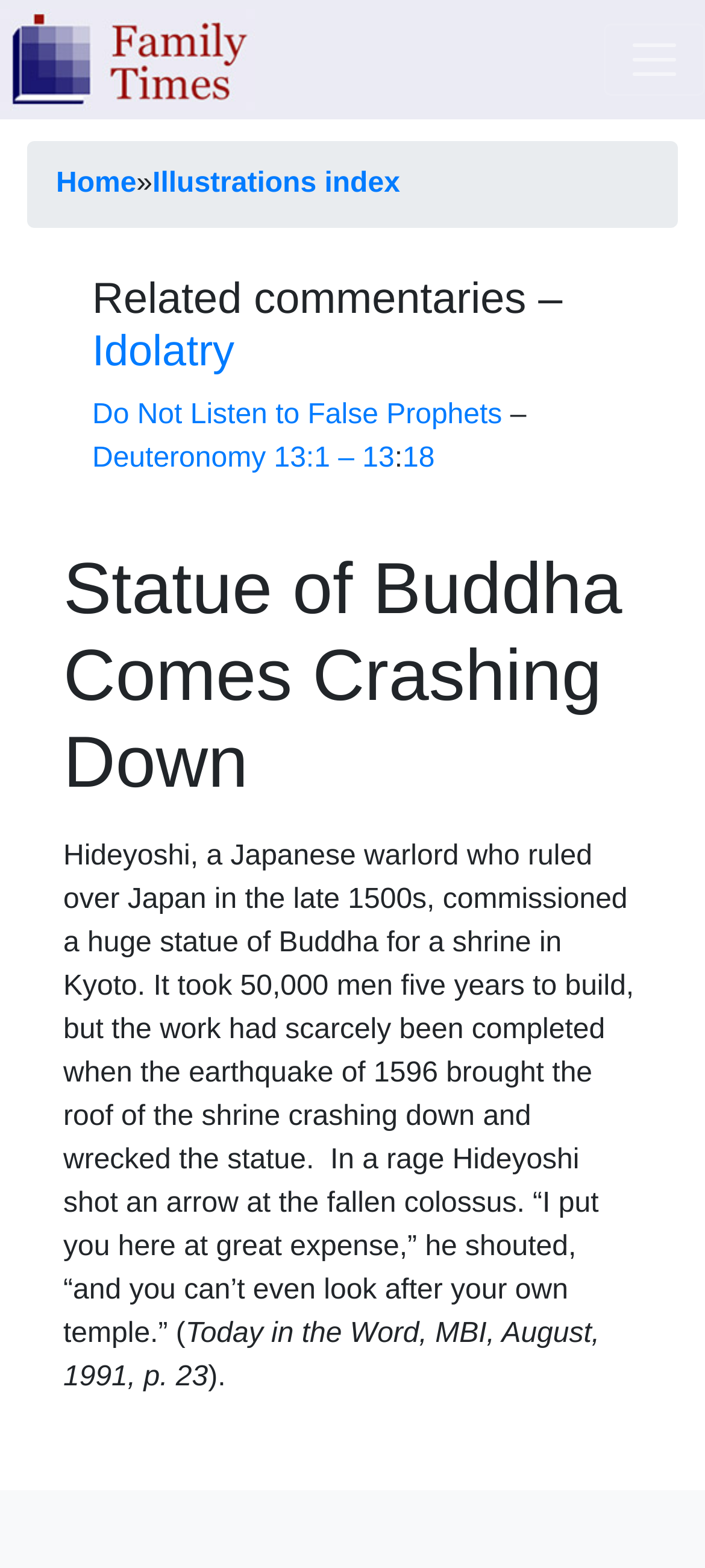Specify the bounding box coordinates of the element's region that should be clicked to achieve the following instruction: "Read Statue of Buddha Comes Crashing Down". The bounding box coordinates consist of four float numbers between 0 and 1, in the format [left, top, right, bottom].

[0.09, 0.348, 0.91, 0.514]